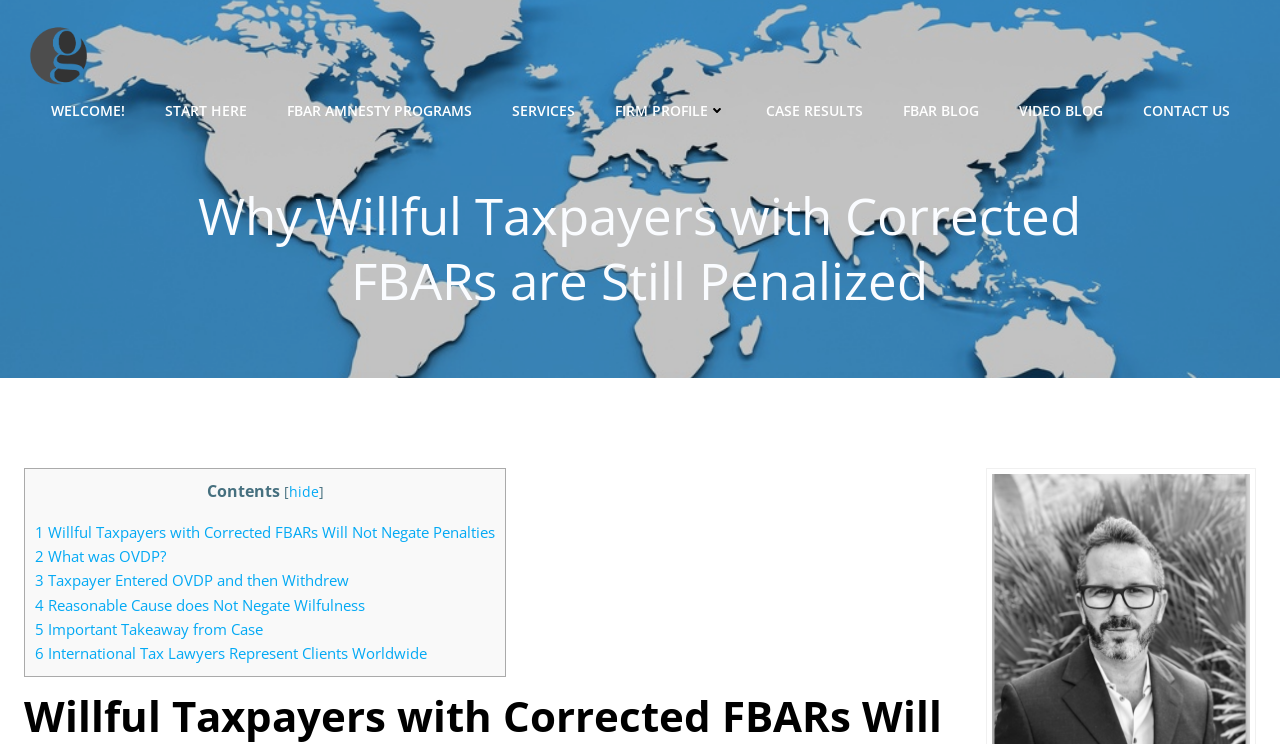How many sections are in the article?
Based on the image, please offer an in-depth response to the question.

I counted the number of sections in the article by looking at the links in the table of contents, starting from '1 Willful Taxpayers with Corrected FBARs Will Not Negate Penalties' to '6 International Tax Lawyers Represent Clients Worldwide'. There are 6 sections in total.